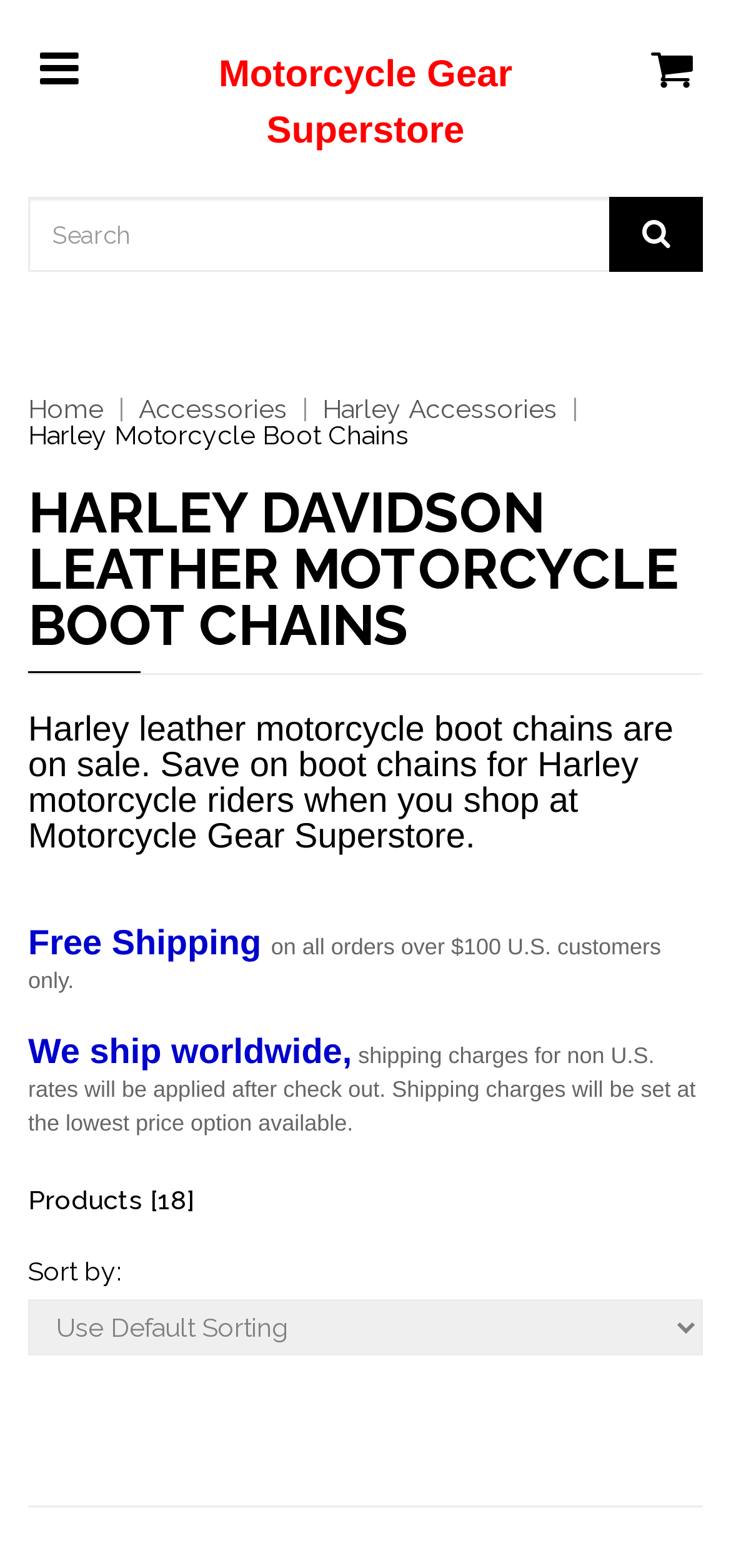Find the bounding box coordinates for the area that must be clicked to perform this action: "Read 'Making a Difference: Why You Need a Private Investigator for Your Family Law Case'".

None